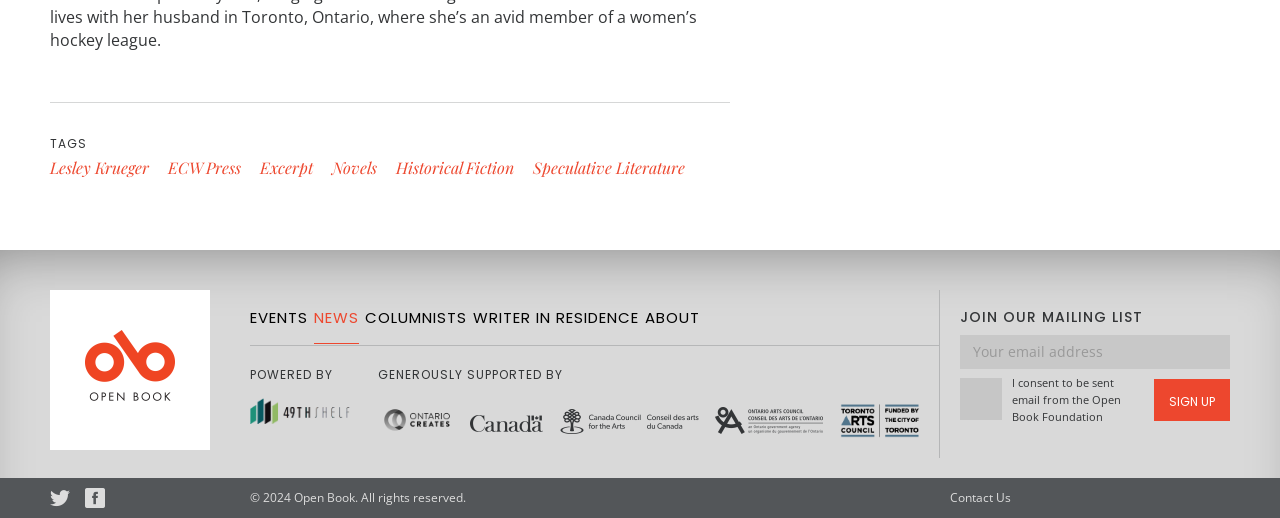From the details in the image, provide a thorough response to the question: What is the purpose of the textbox?

I found a textbox with a label 'Email address' and a button 'SIGN UP', which suggests that the purpose of the textbox is to enter an email address to join a mailing list.